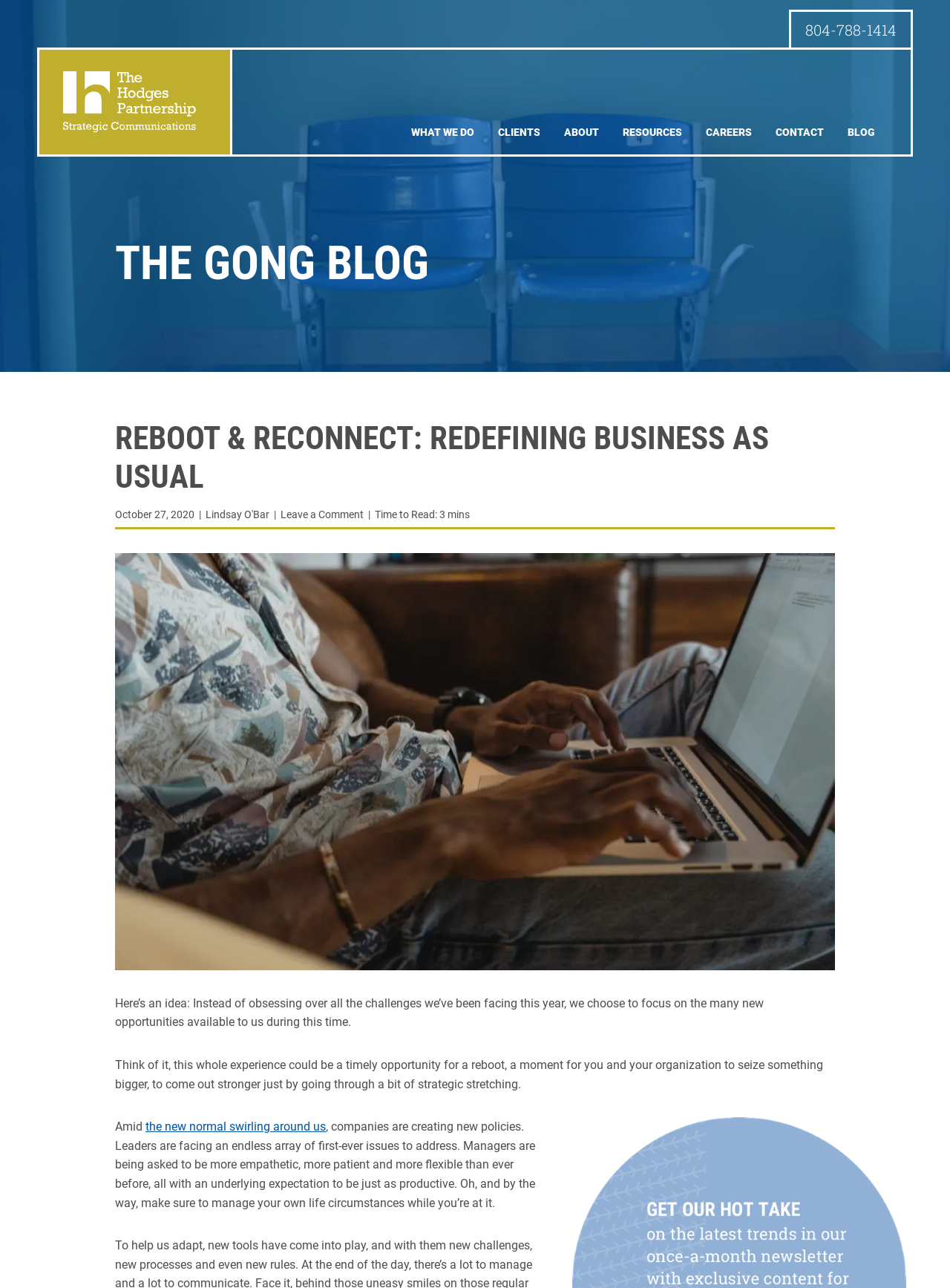Summarize the webpage in an elaborate manner.

The webpage appears to be a blog post from The Hodges Partnership, a company that provides counsel and strategy on employee communication and connection. At the top left of the page, there is a link to skip to the content, followed by the Hodges Logo White image. On the top right, there is a phone number link "804-788-1414".

Below the logo, there is a navigation menu with seven items: "WHAT WE DO", "CLIENTS", "ABOUT", "RESOURCES", "CAREERS", "CONTACT", and "BLOG". Each item is a link with a popup menu.

The main content of the page is a blog post titled "REBOOT & RECONNECT: REDEFINING BUSINESS AS USUAL". The post has a heading, a time stamp "October 27, 2020", and an author "Lindsay O'Bar". There is also a link to "Leave a Comment" and an indication of the time it takes to read the post, which is 3 minutes.

The post includes an image of hands working on a laptop, and several paragraphs of text. The text discusses the idea of focusing on new opportunities during challenging times, and how companies are creating new policies and leaders are facing new issues to address. The tone of the post is encouraging and suggests that this time can be an opportunity for growth and improvement.

Overall, the webpage has a clean and organized layout, with a clear navigation menu and a prominent blog post that takes up most of the page.